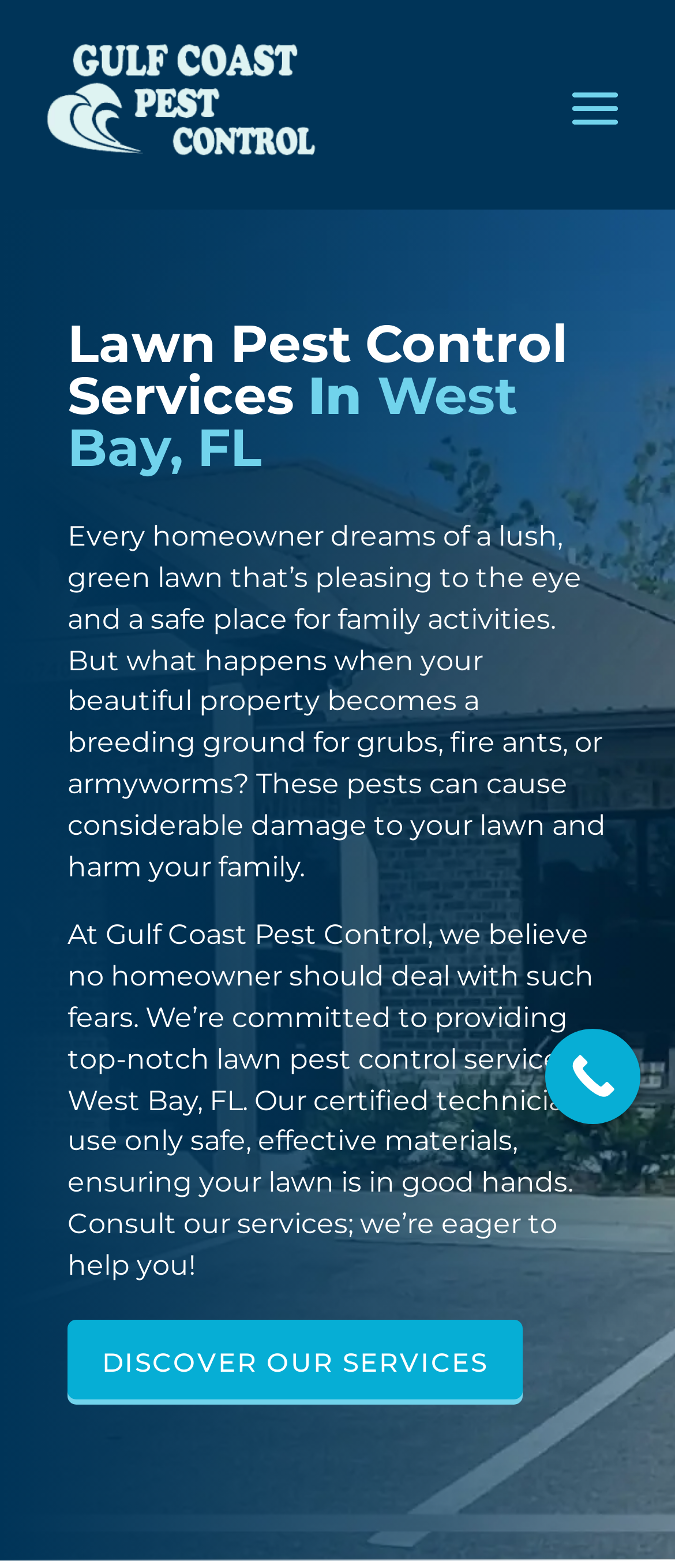What is the call-to-action on the webpage?
Could you please answer the question thoroughly and with as much detail as possible?

The webpage has two call-to-action elements: a link that says 'DISCOVER OUR SERVICES' and a 'Call Now Button'. These elements encourage visitors to take the next step and learn more about the services offered by Gulf Coast Pest Control or contact them directly.